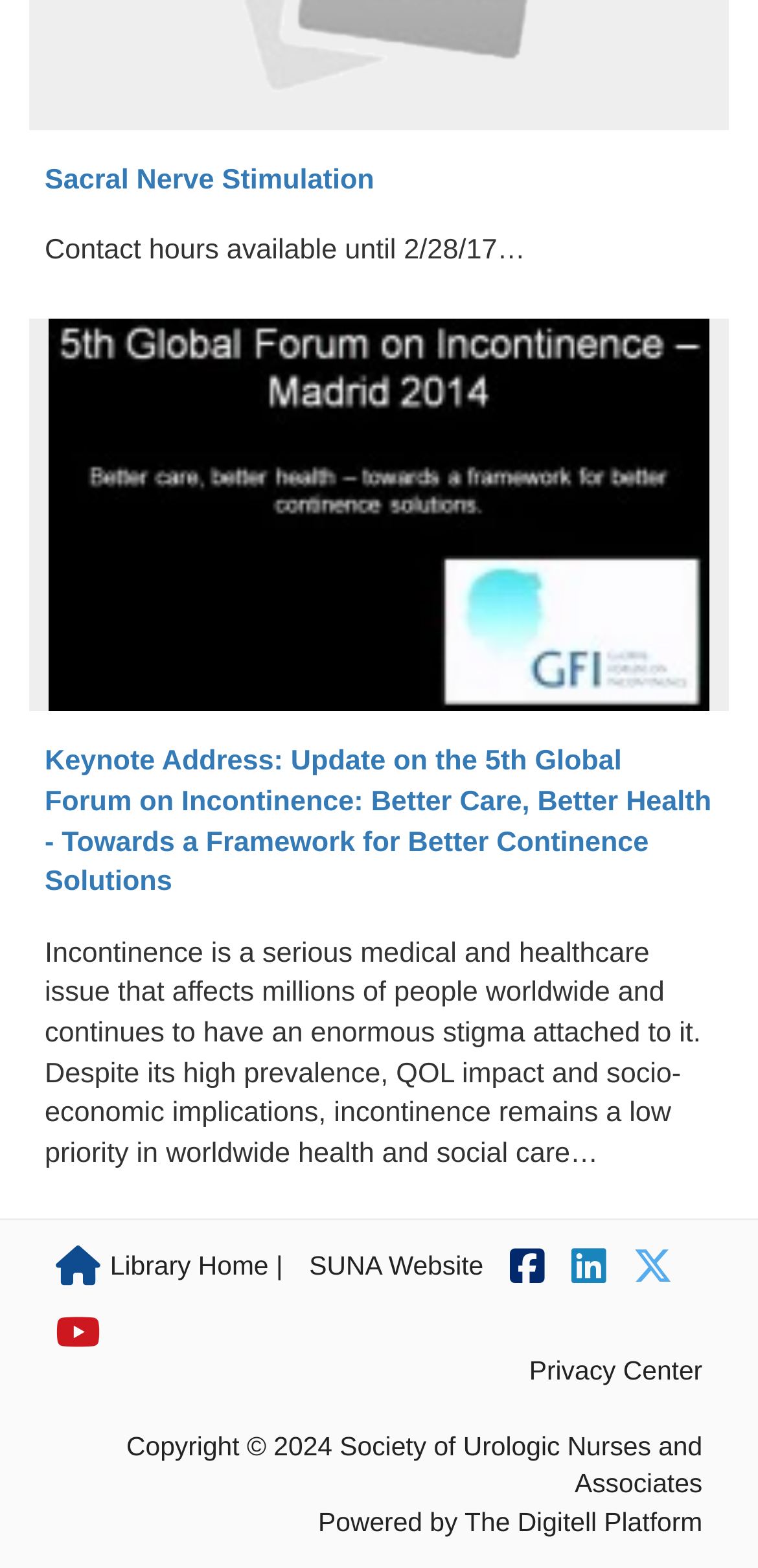Highlight the bounding box coordinates of the element you need to click to perform the following instruction: "Check Privacy Center."

[0.698, 0.865, 0.927, 0.884]